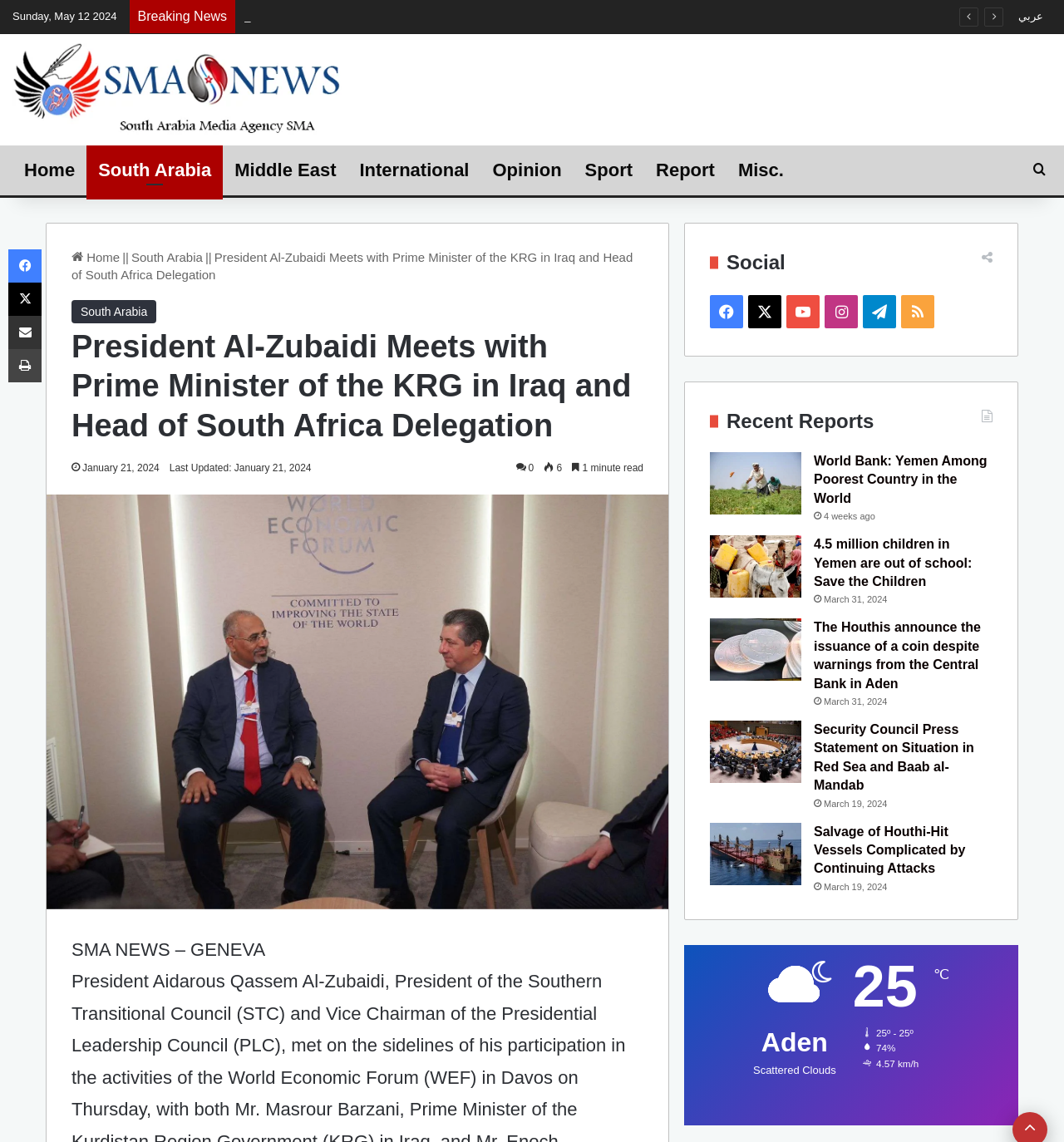Find the bounding box coordinates for the area that should be clicked to accomplish the instruction: "Share the article on Facebook".

[0.667, 0.259, 0.698, 0.288]